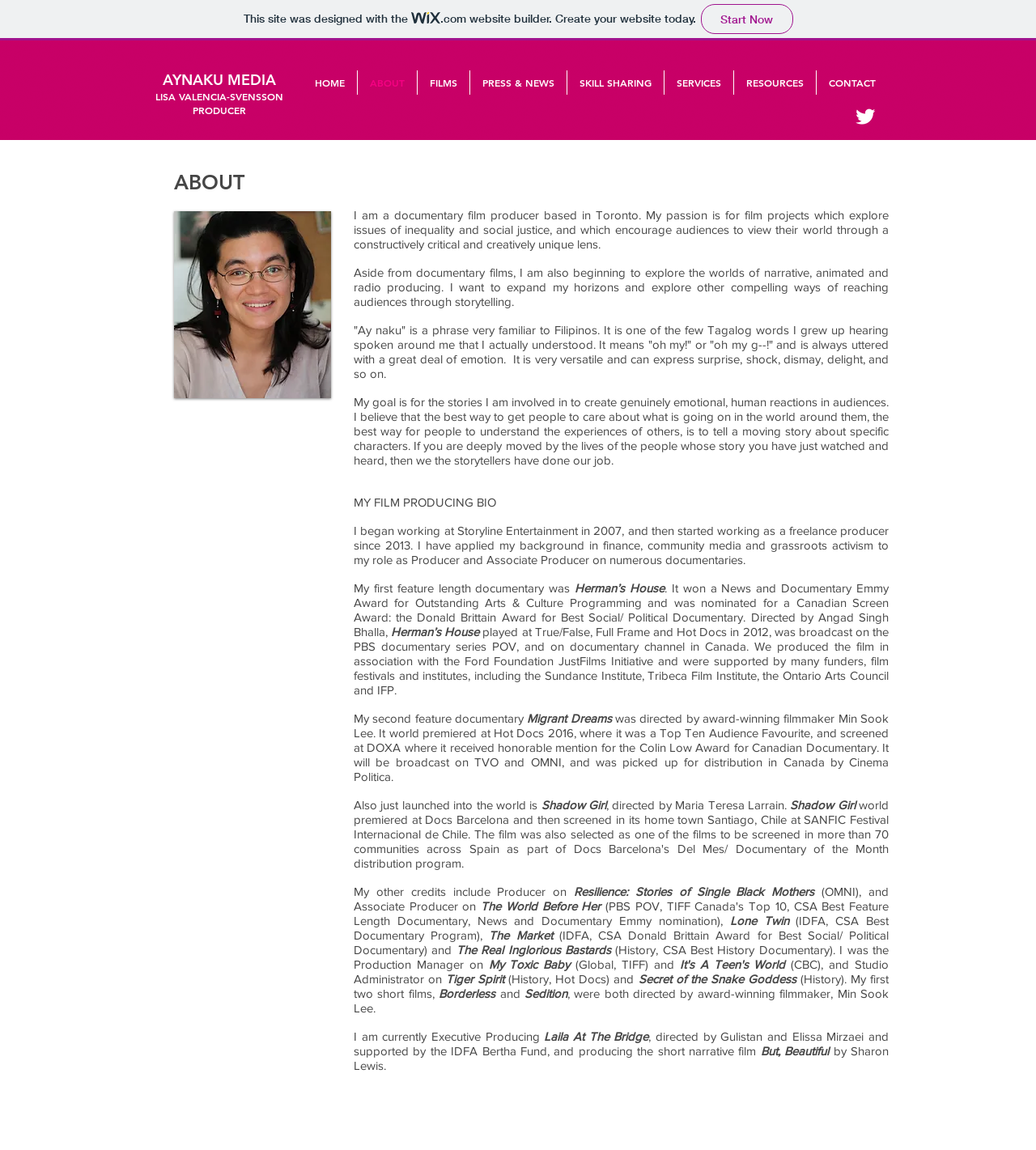Can you determine the bounding box coordinates of the area that needs to be clicked to fulfill the following instruction: "Click on the 'HOME' link"?

[0.292, 0.061, 0.345, 0.082]